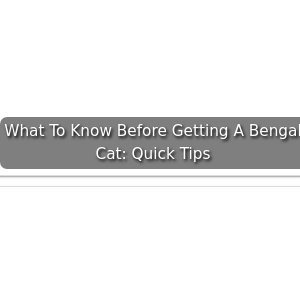Reply to the question below using a single word or brief phrase:
What type of felines are being referred to?

Bengal cats